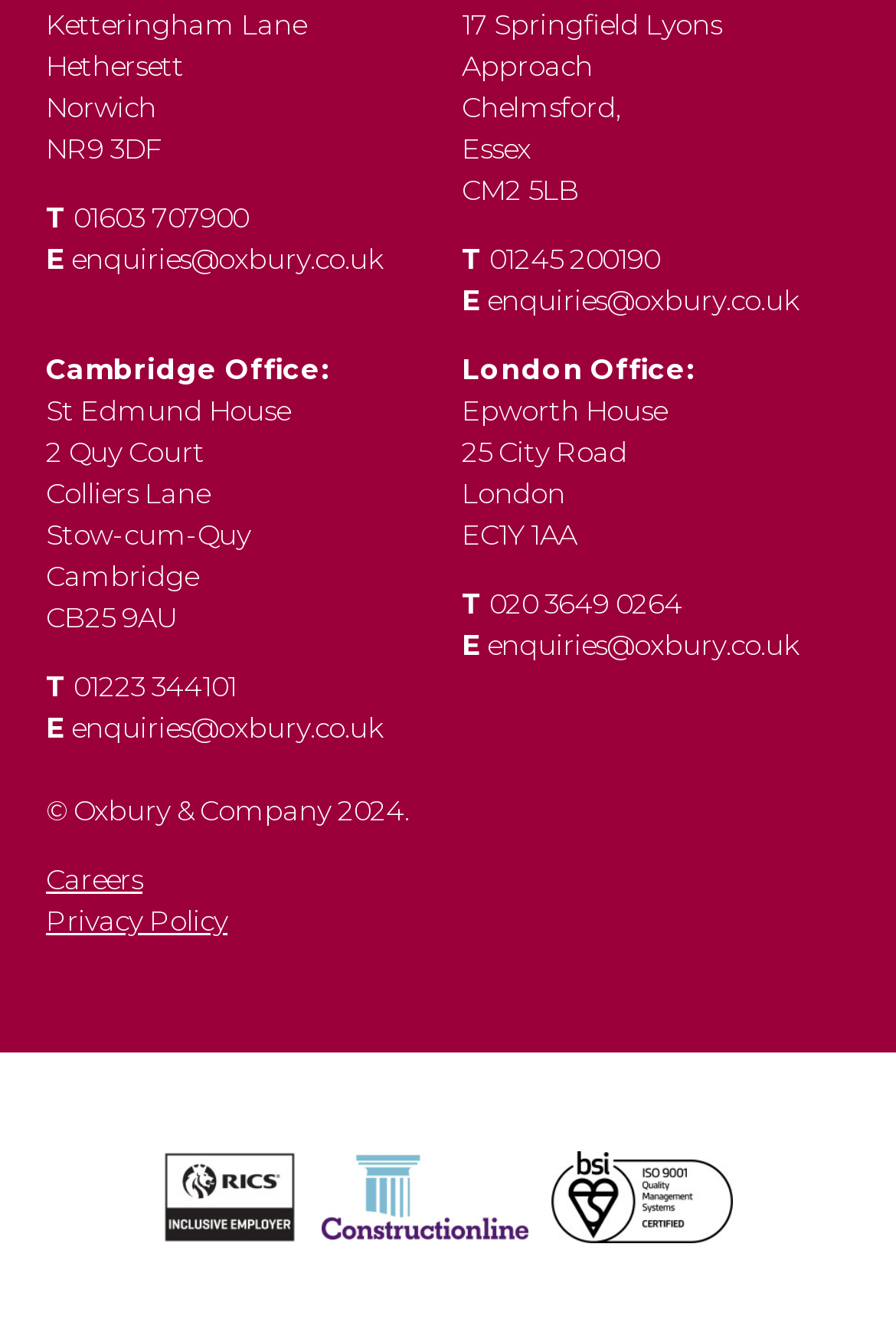What is the year of the copyright statement?
Answer the question with a detailed and thorough explanation.

I found the copyright statement at the bottom of the webpage which says '© Oxbury & Company 2024.'